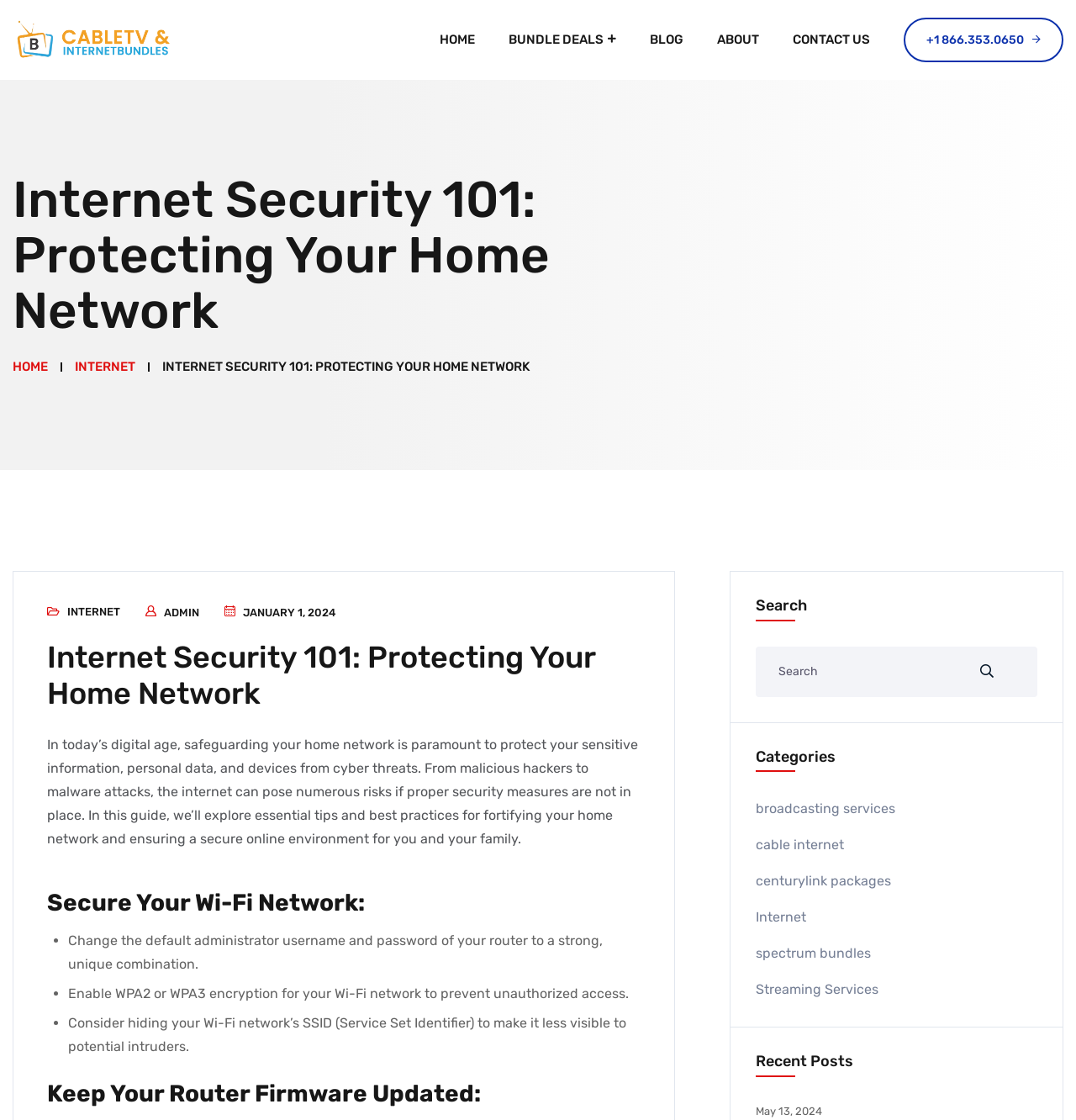Please locate the bounding box coordinates of the element that needs to be clicked to achieve the following instruction: "Go to the home page". The coordinates should be four float numbers between 0 and 1, i.e., [left, top, right, bottom].

[0.393, 0.0, 0.457, 0.071]